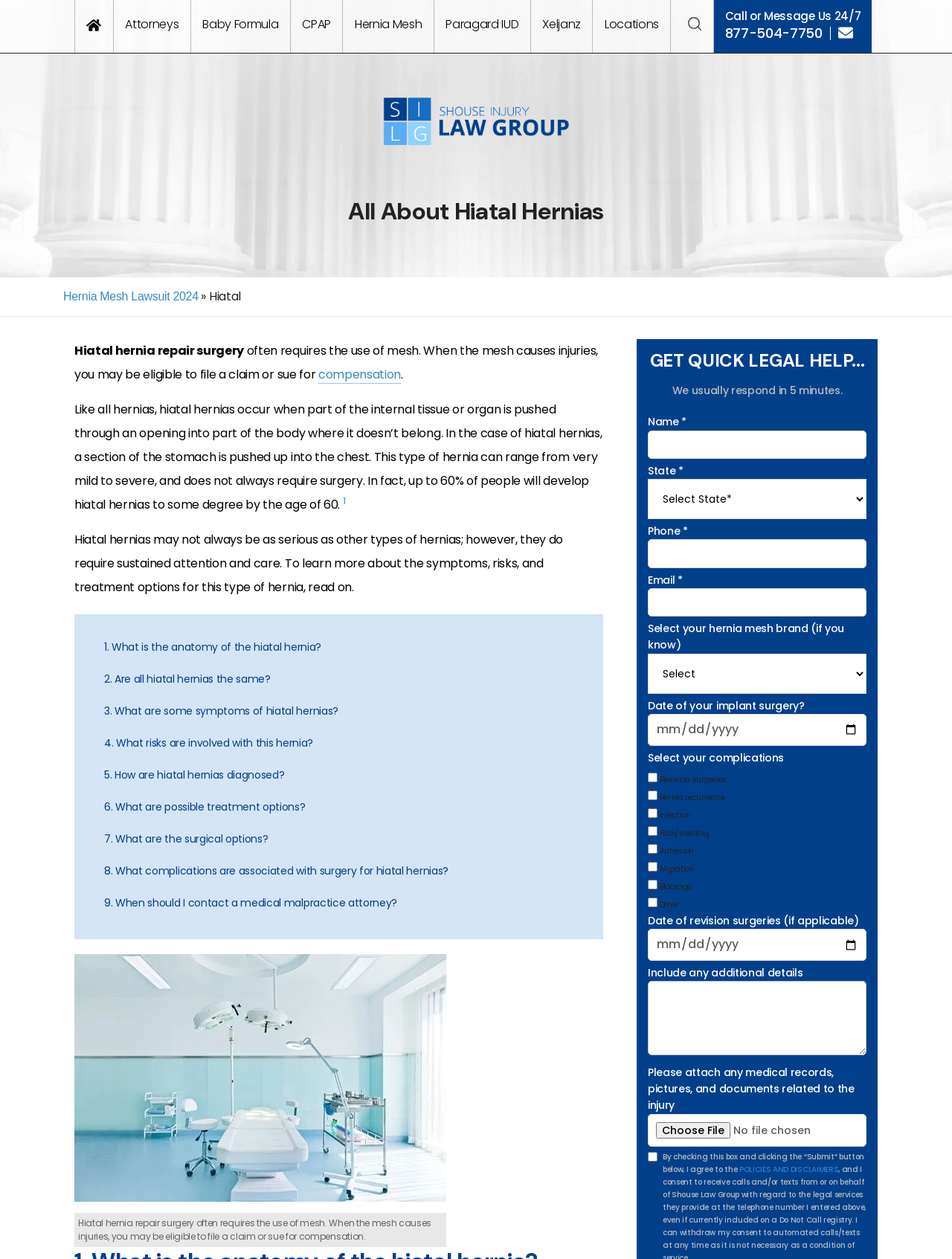Locate the UI element that matches the description POLICIES AND DISCLAIMERS in the webpage screenshot. Return the bounding box coordinates in the format (top-left x, top-left y, bottom-right x, bottom-right y), with values ranging from 0 to 1.

[0.777, 0.924, 0.881, 0.933]